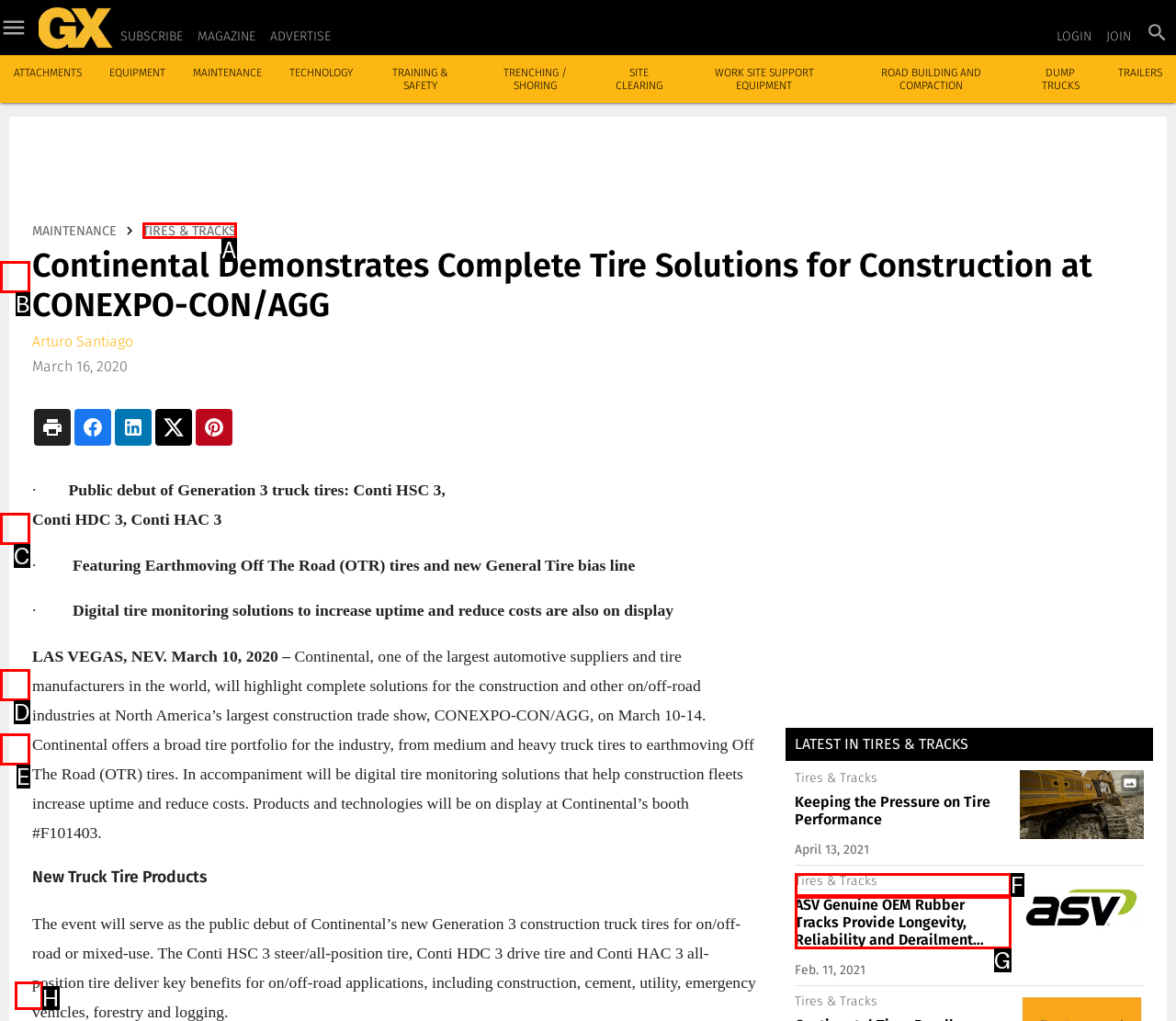Find the option that best fits the description: Tires & Tracks. Answer with the letter of the option.

A